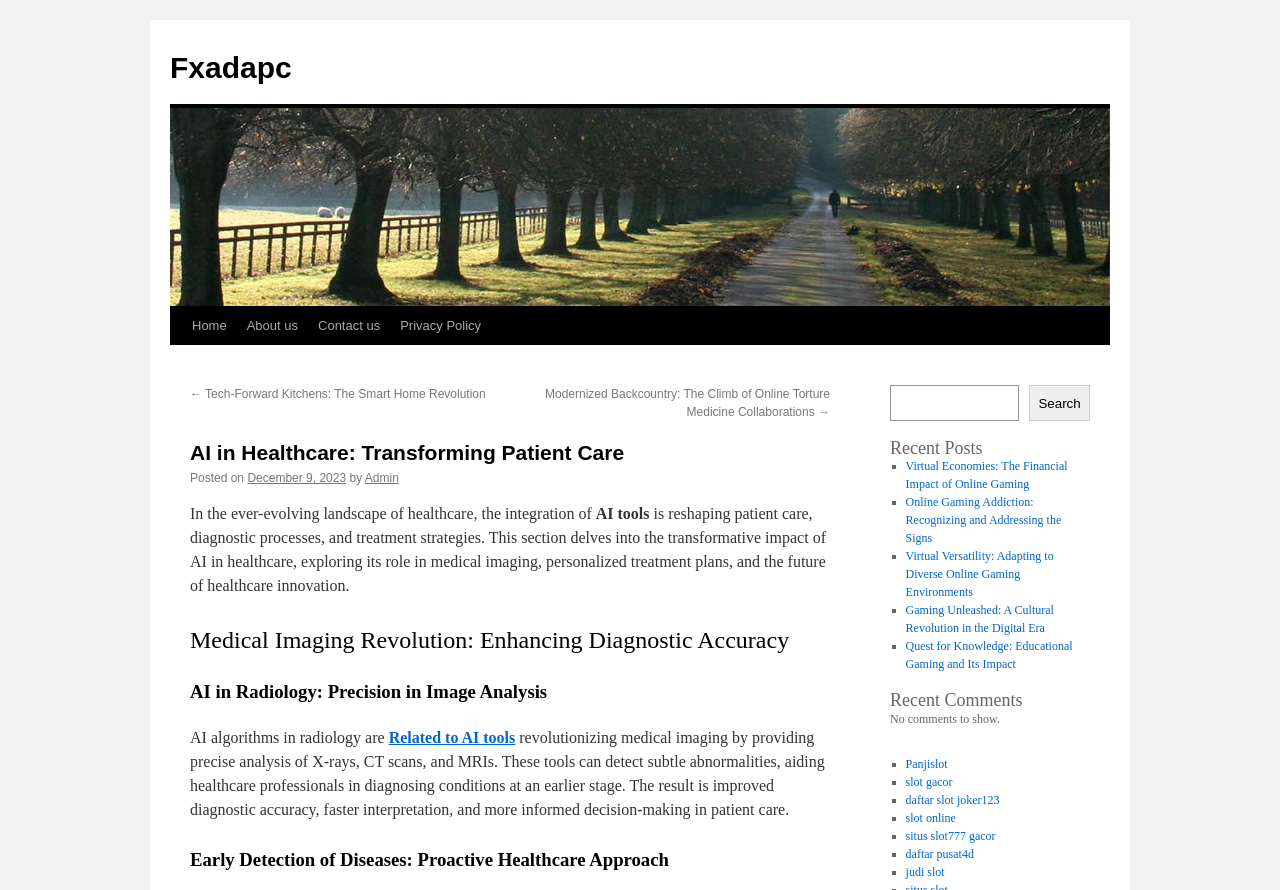Write an extensive caption that covers every aspect of the webpage.

This webpage is about the integration of AI tools in healthcare, specifically focusing on their transformative impact on patient care, diagnostic processes, and treatment strategies. 

At the top of the page, there is a navigation menu with links to "Home", "About us", "Contact us", and "Privacy Policy". Below this menu, there are two links to previous and next articles, "← Tech-Forward Kitchens: The Smart Home Revolution" and "Modernized Backcountry: The Climb of Online Torture Medicine Collaborations →". 

The main title of the page, "AI in Healthcare: Transforming Patient Care", is prominently displayed in the middle of the page. Below the title, there is a brief description of the article, which mentions the integration of AI tools in healthcare and their impact on medical imaging, personalized treatment plans, and the future of healthcare innovation.

The page is divided into several sections, each focusing on a specific aspect of AI in healthcare. The first section is about the medical imaging revolution, where AI algorithms are enhancing diagnostic accuracy by providing precise analysis of X-rays, CT scans, and MRIs. 

The second section discusses the early detection of diseases, highlighting how AI tools can aid healthcare professionals in diagnosing conditions at an earlier stage, leading to improved diagnostic accuracy, faster interpretation, and more informed decision-making in patient care.

On the right side of the page, there is a search bar with a "Search" button. Below the search bar, there is a section titled "Recent Posts", which lists several articles related to online gaming, including "Virtual Economies: The Financial Impact of Online Gaming", "Online Gaming Addiction: Recognizing and Addressing the Signs", and "Gaming Unleashed: A Cultural Revolution in the Digital Era".

Further down, there is a section titled "Recent Comments", which currently shows no comments. Below this section, there is a list of links to various online gaming and slot machine websites, including "Panjislot", "slot gacor", and "daftar slot joker123".